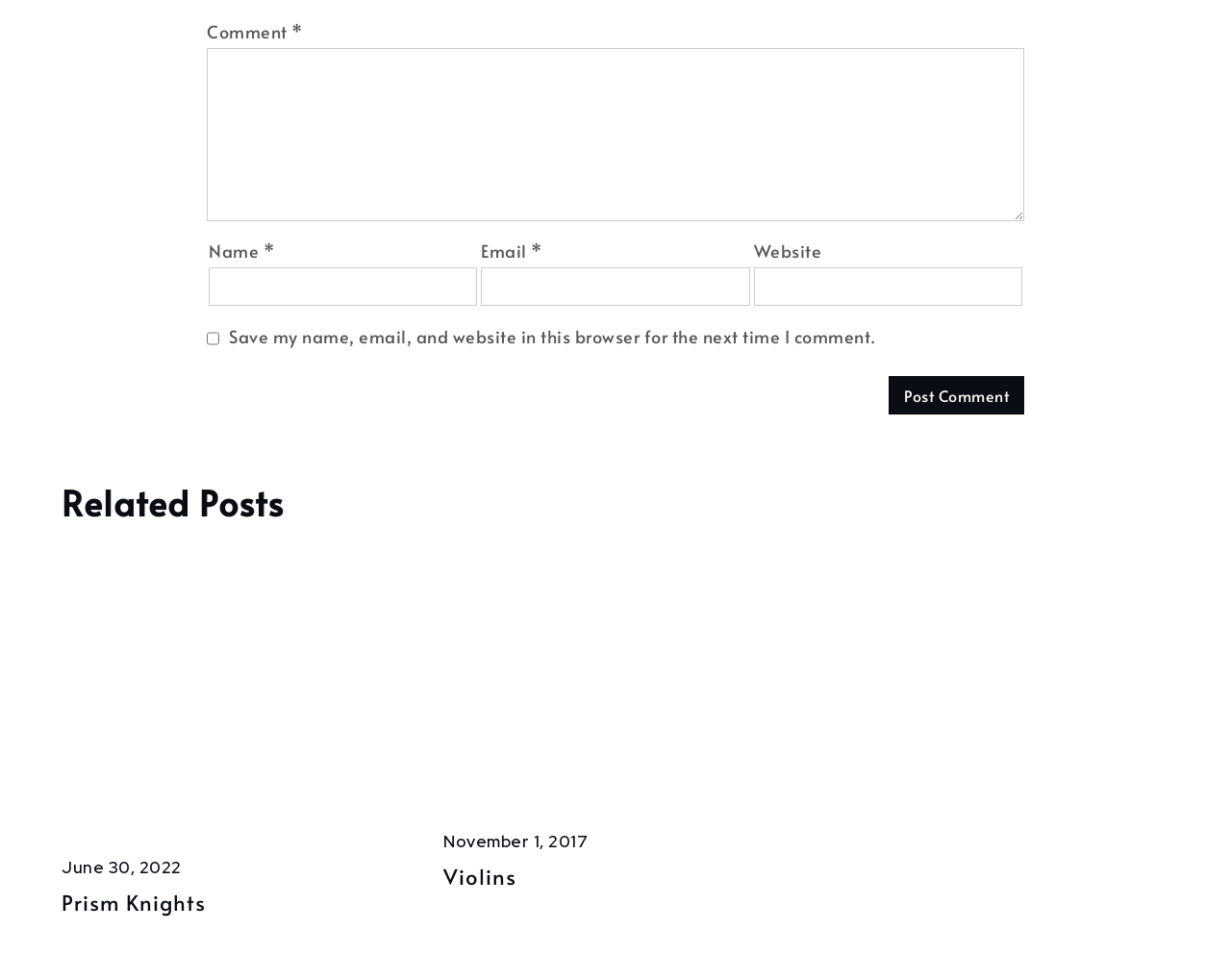Where is the 'Post Comment' button located?
Based on the image, give a concise answer in the form of a single word or short phrase.

Bottom right